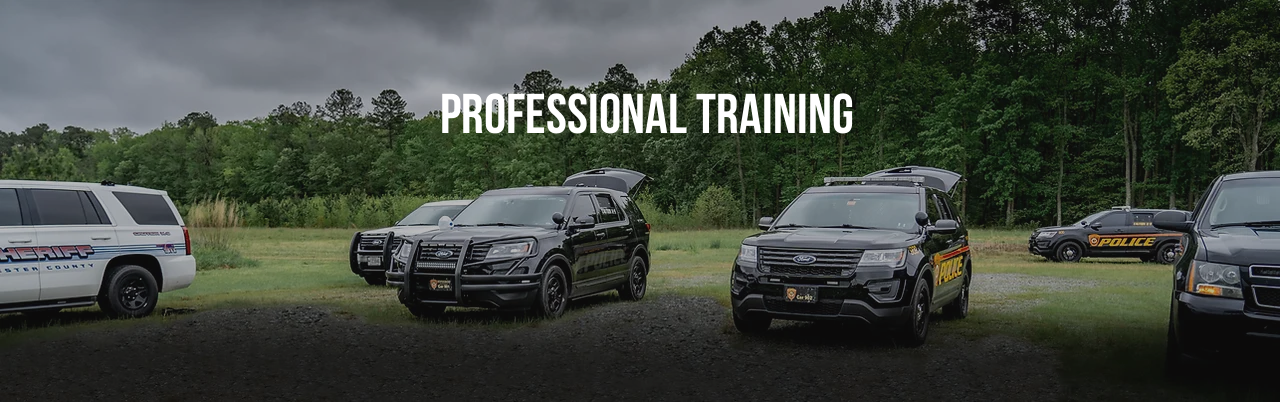Offer a detailed caption for the image presented.

The image showcases a training scene entitled "Professional Training." It features a lineup of various law enforcement vehicles, including a sheriff's SUV and several marked police cars, positioned in an open area surrounded by lush greenery. The atmosphere is serious yet impactful, indicating a focus on enhancing officer skills and safety. The bold text "PROFESSIONAL TRAINING" prominently displayed above underscores the program's commitment to refining the capabilities of law enforcement personnel, emphasizing the importance of preparedness and community service in their roles. This visual representation captures the essence of professional development aimed at ensuring officer survivability and appropriate action in various situations.